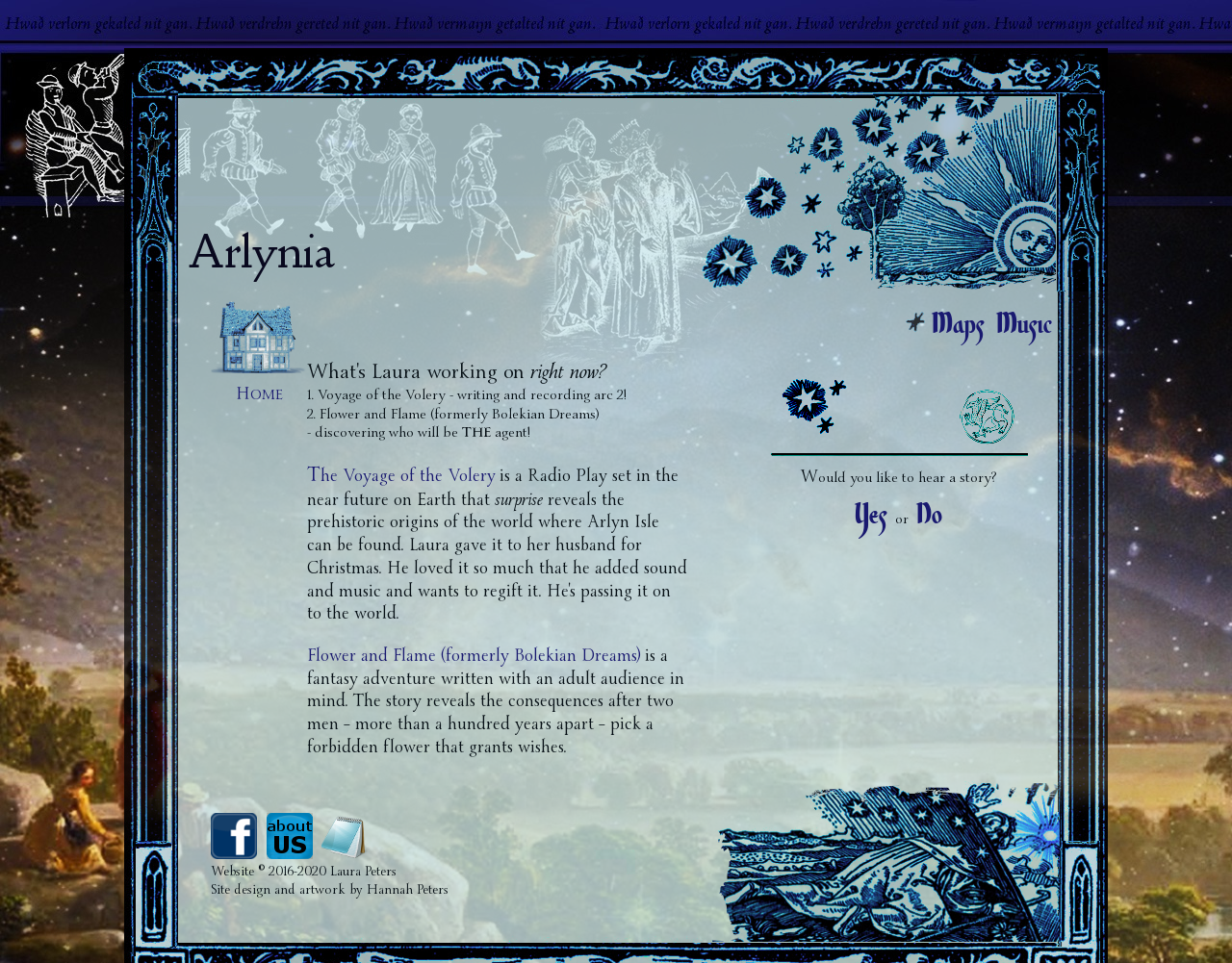Using the element description HOME, predict the bounding box coordinates for the UI element. Provide the coordinates in (top-left x, top-left y, bottom-right x, bottom-right y) format with values ranging from 0 to 1.

[0.171, 0.365, 0.249, 0.428]